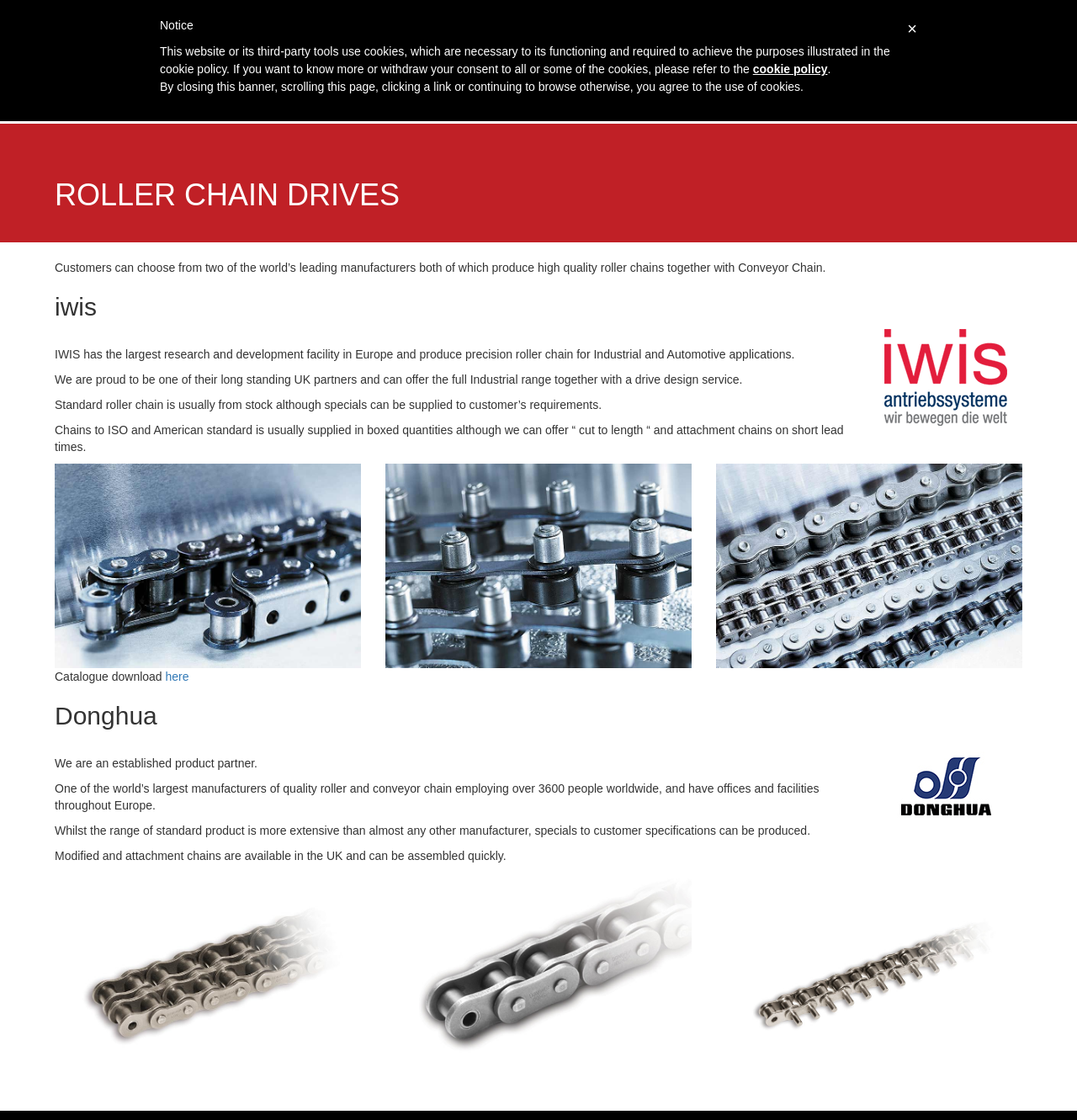Determine the bounding box coordinates of the region I should click to achieve the following instruction: "Go to the HOME page". Ensure the bounding box coordinates are four float numbers between 0 and 1, i.e., [left, top, right, bottom].

[0.518, 0.073, 0.549, 0.09]